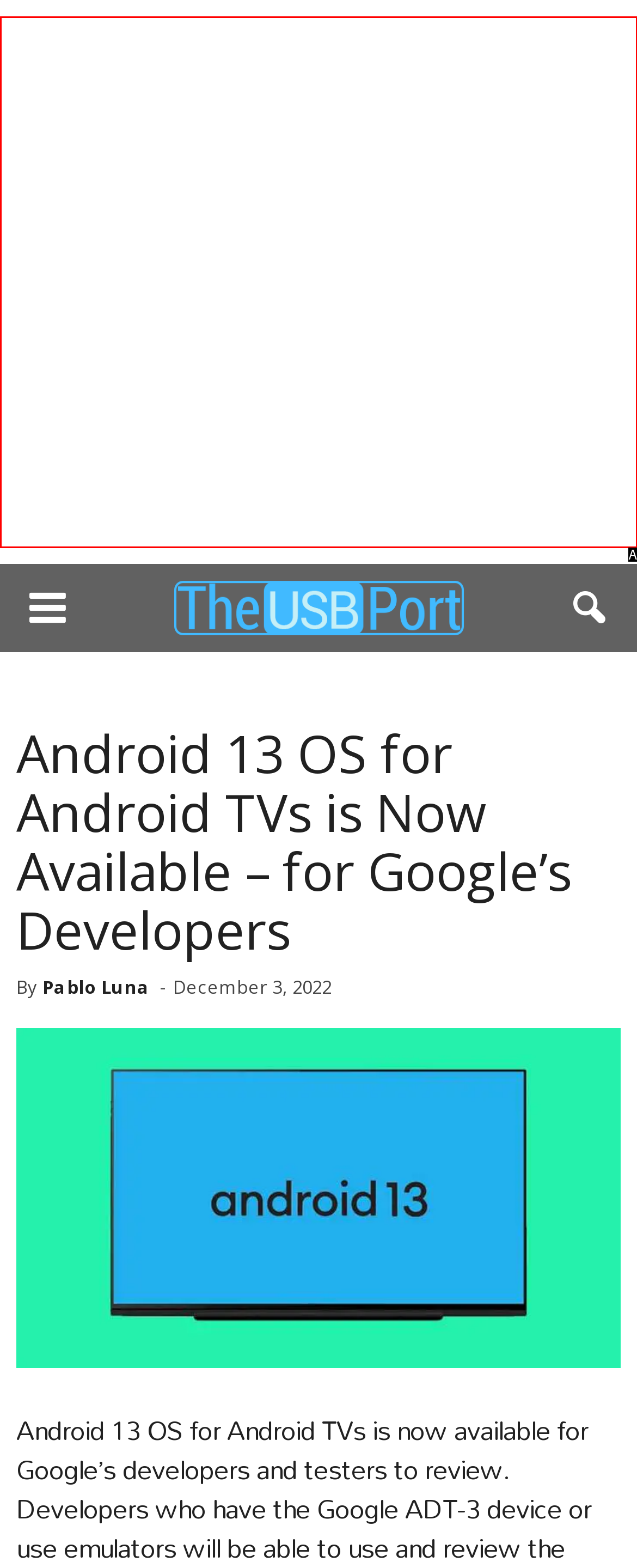Select the letter from the given choices that aligns best with the description: 1354. Reply with the specific letter only.

None